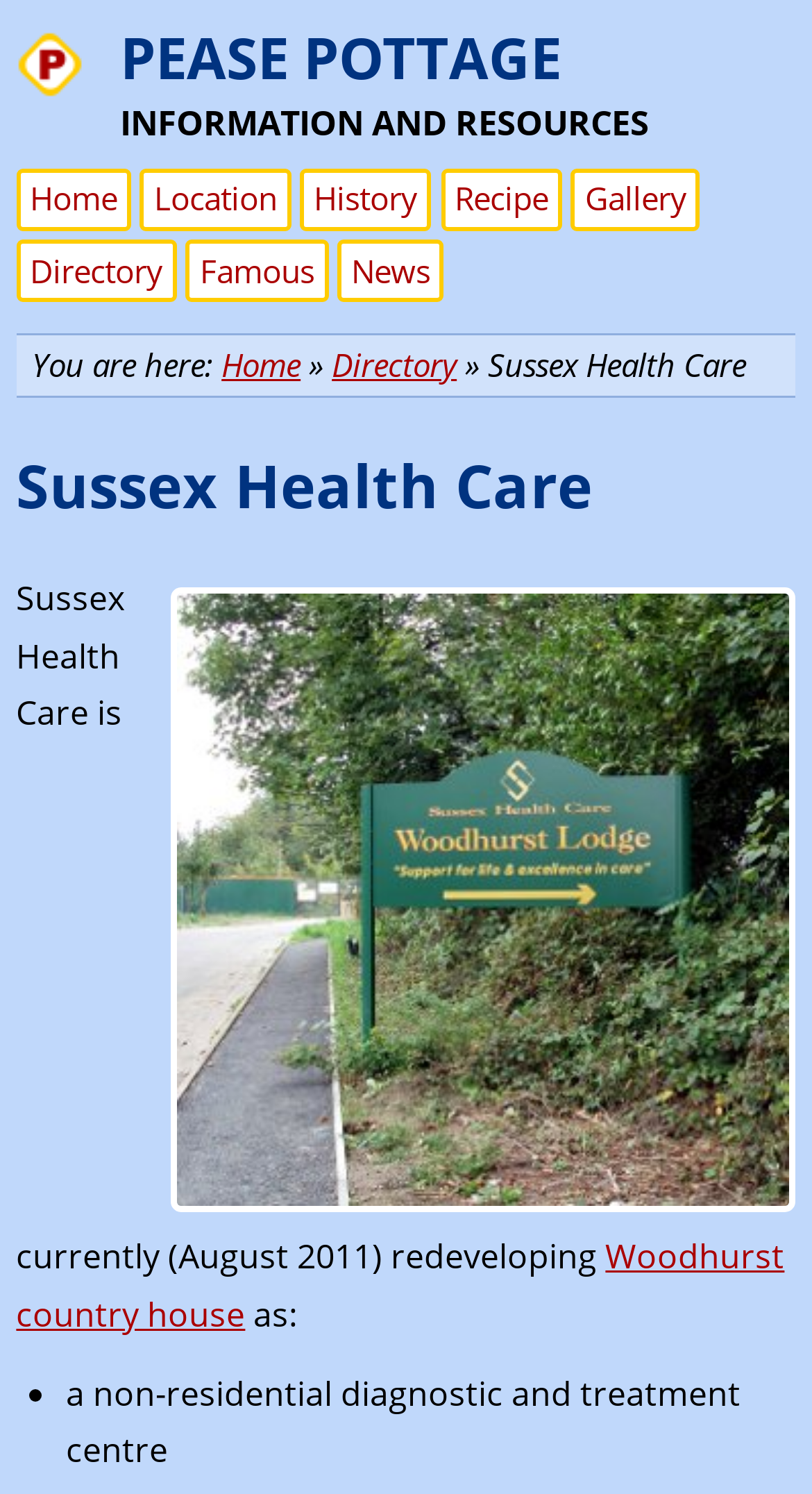Please determine the bounding box coordinates of the element's region to click in order to carry out the following instruction: "Click the 'Home' link". The coordinates should be four float numbers between 0 and 1, i.e., [left, top, right, bottom].

[0.02, 0.113, 0.161, 0.154]